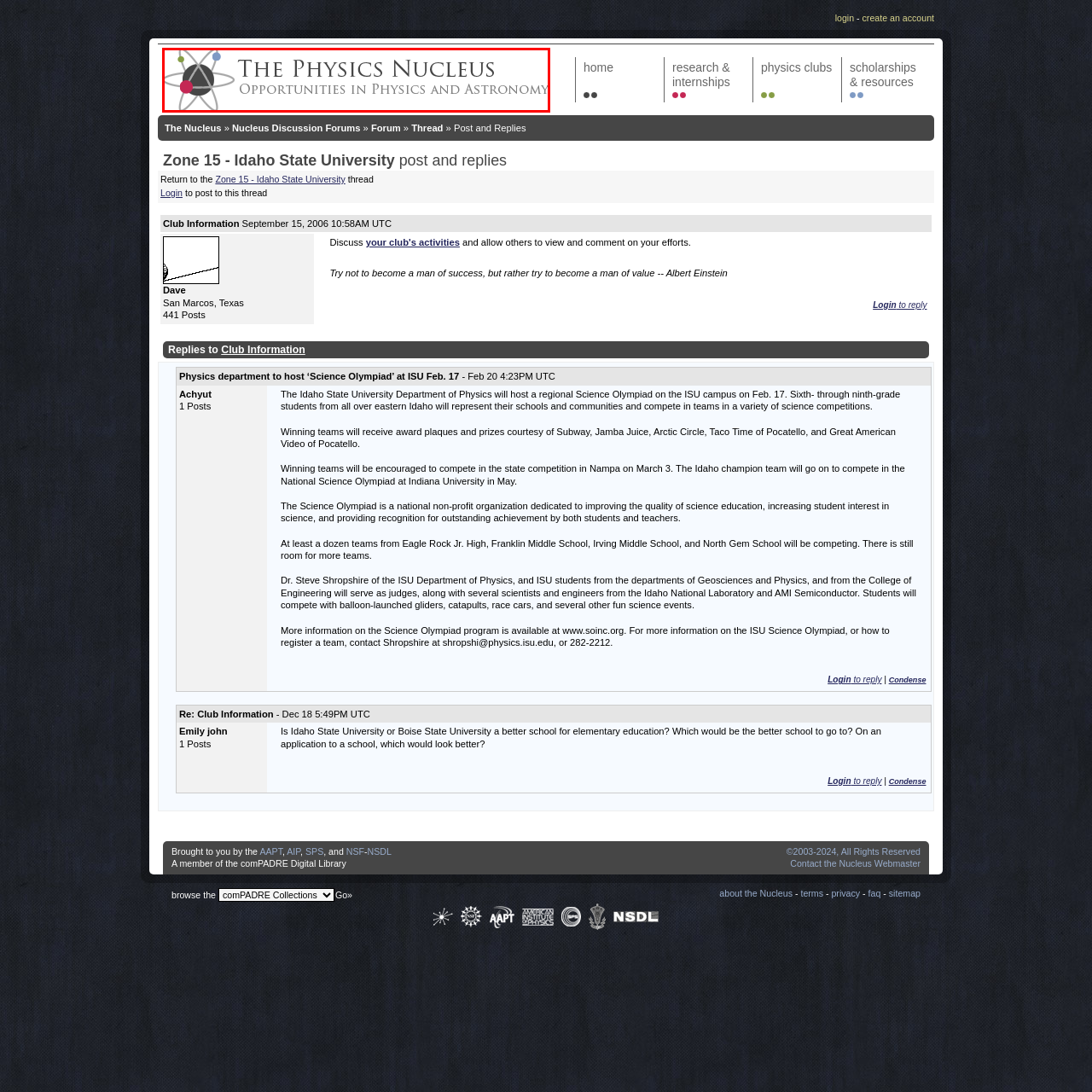Look at the section of the image marked by the red box and offer an in-depth answer to the next question considering the visual cues: What is the design element in the header?

The design element in the header is a stylized representation of an atom, which features prominent circular orbs in various colors symbolizing subatomic particles, set against a clean background. This design element is likely used to visually represent the theme of physics and astronomy.